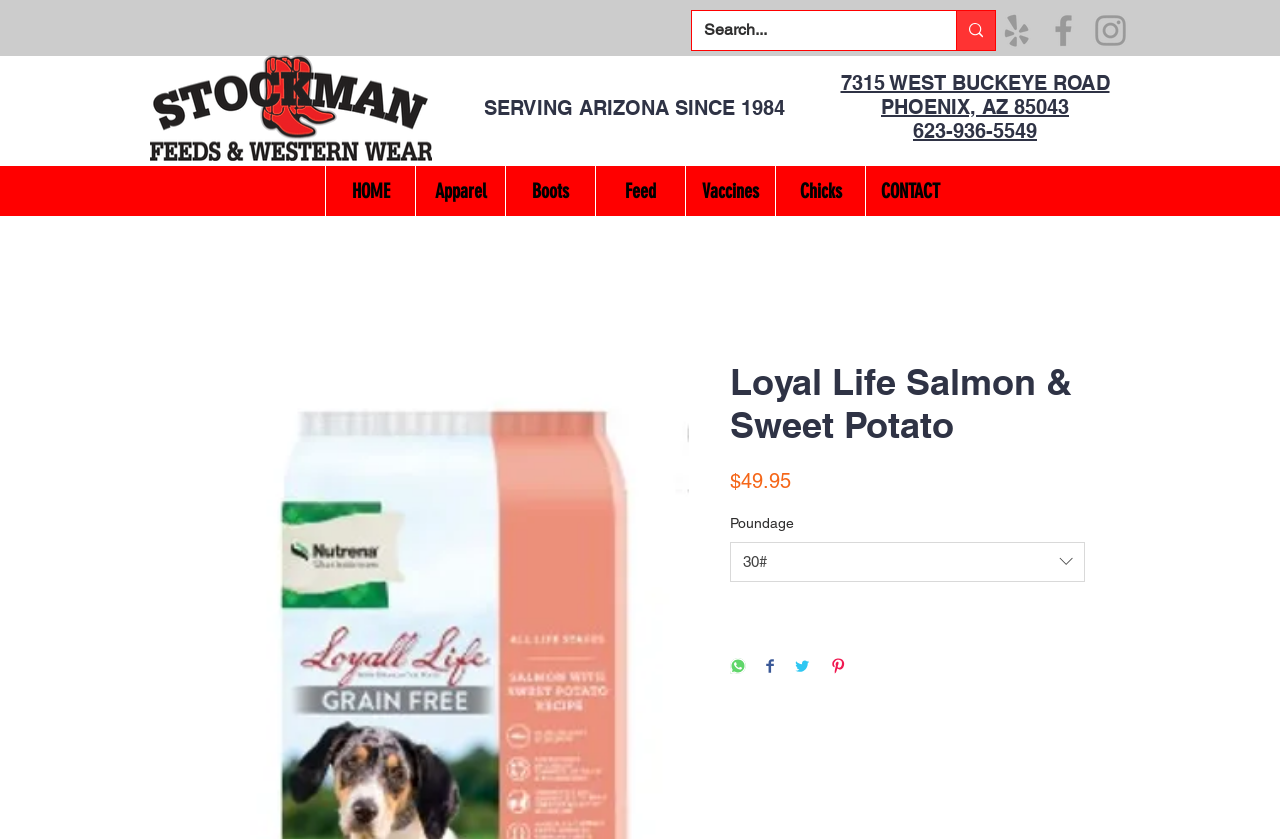Please answer the following query using a single word or phrase: 
What is the address of the store?

7315 WEST BUCKEYE ROAD, PHOENIX, AZ 85043